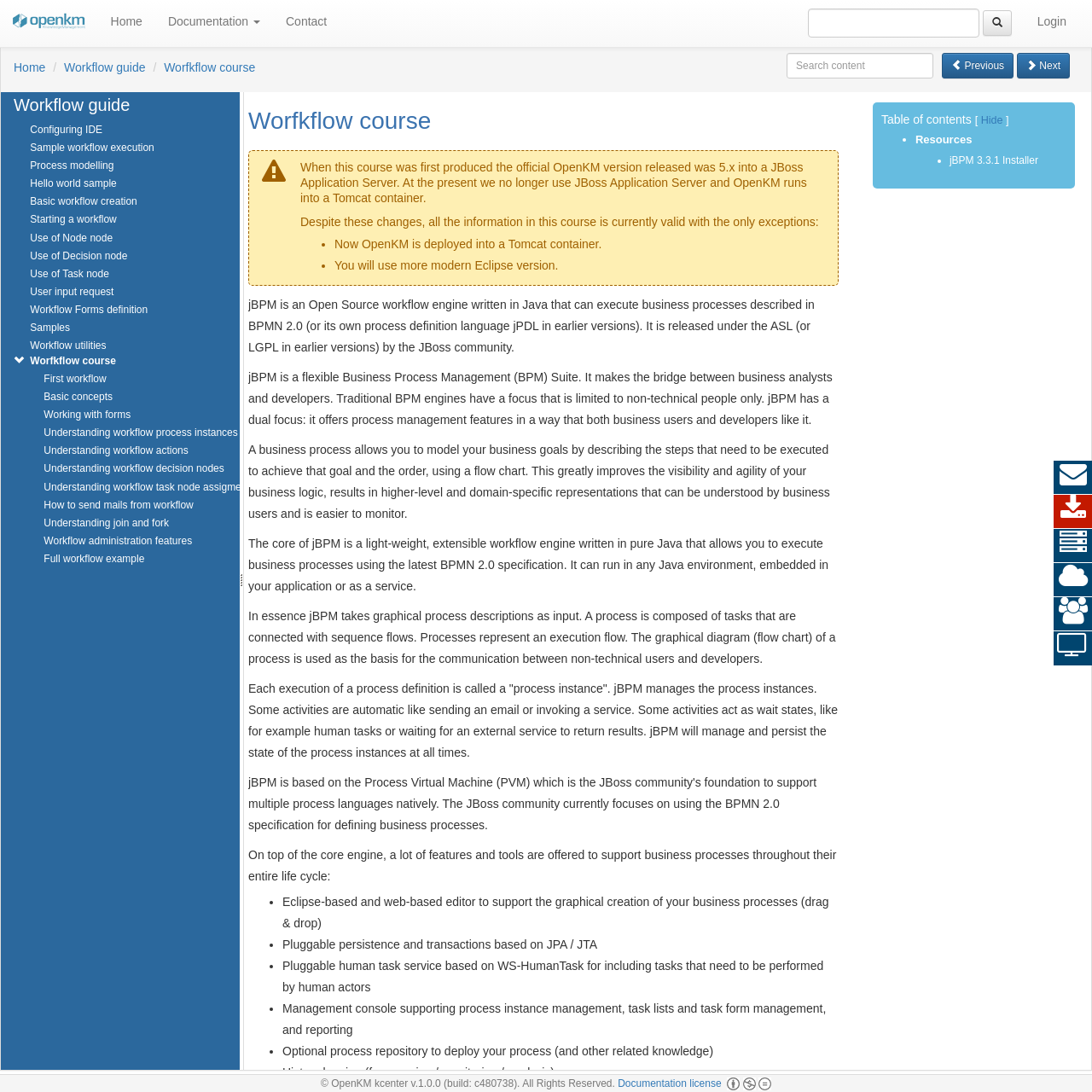What is the purpose of the textbox with the placeholder 'Search content'?
Refer to the screenshot and answer in one word or phrase.

Search content